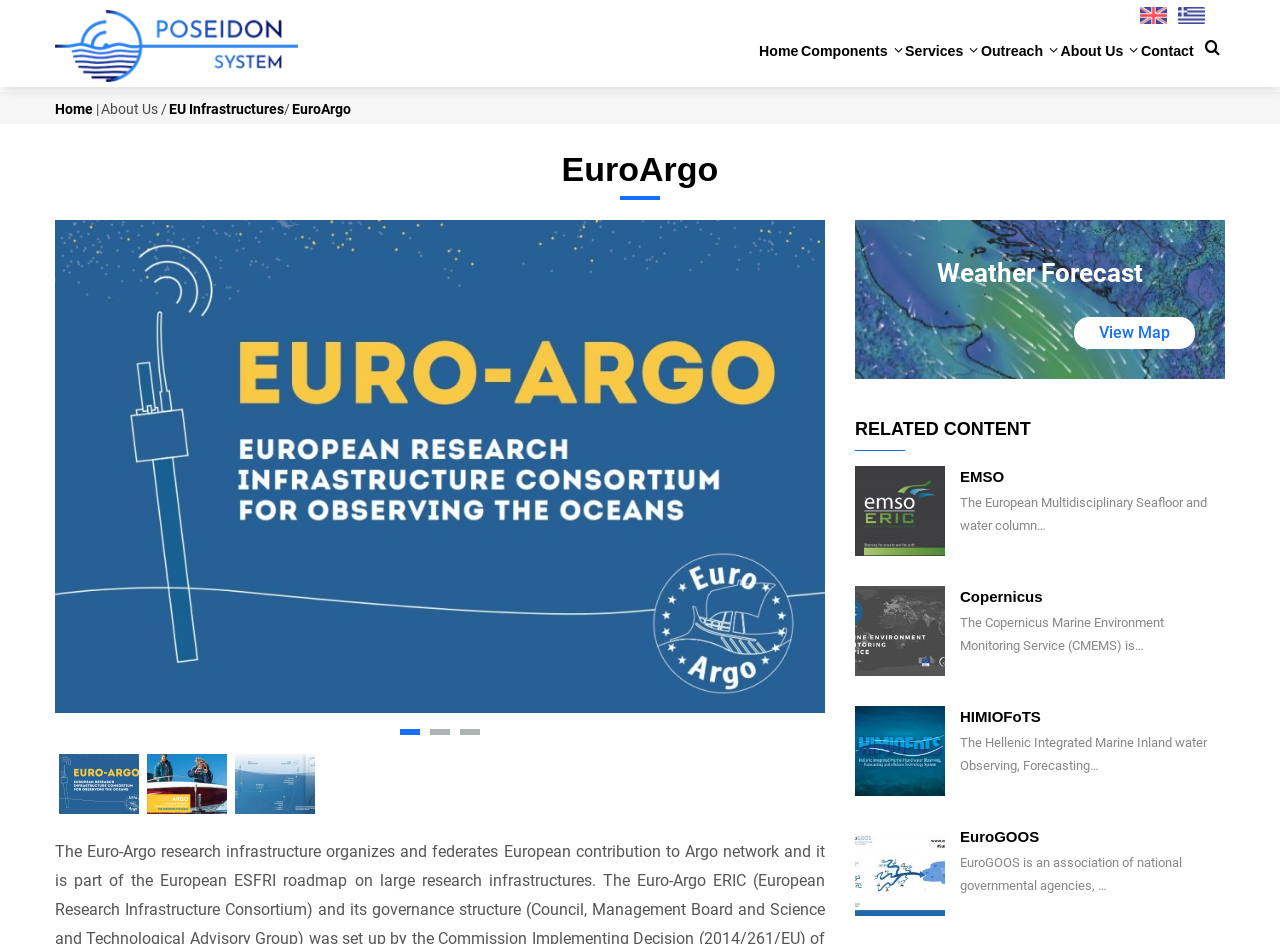Offer a comprehensive description of the webpage’s content and structure.

The webpage is about EuroArgo, a research infrastructure that organizes and federates European contributions to the Argο network. At the top left corner, there is a link to skip to the main content. Below it, there is a navigation menu with links to "Home", "Components", "Services", "Outreach", "About Us", and "Contact". 

To the right of the navigation menu, there is a breadcrumb navigation section showing the current page's location, with links to "Home", "About Us", "EU Infrastructures", and "EuroArgo". 

The main content area has a heading "EuroArgo" at the top, followed by a link to "Euro-Argo" with an associated image. Below it, there are three buttons with icons, but no text. 

On the right side of the main content area, there is a section titled "RELATED CONTENT" with links to "EMSO-ERIC", "EMSO", "Copernicus", "HIMIOFoTS", and "EuroGOOS", each accompanied by an image and a brief description. The descriptions provide information about each organization, such as their focus on seafloor and water column observation, marine environment monitoring, and integrated marine inland water observing and forecasting.